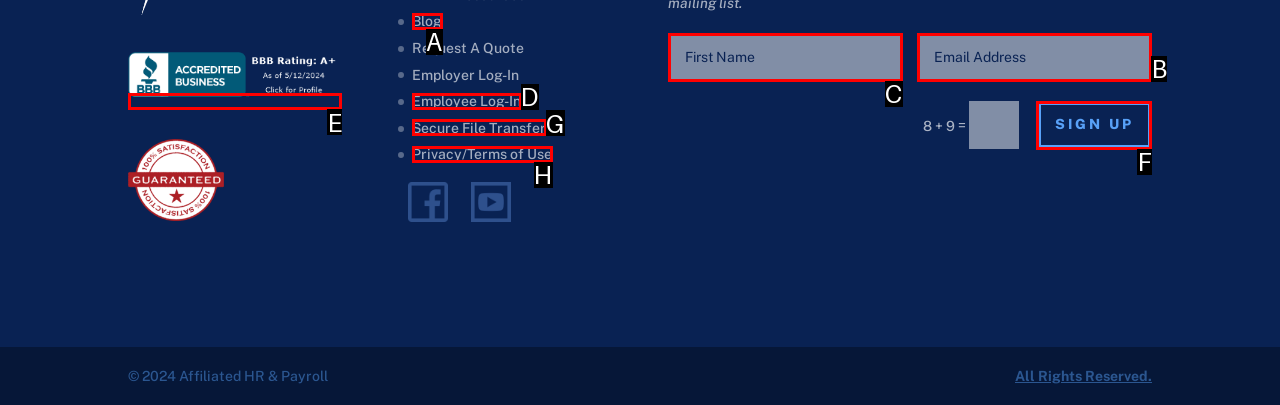Which option should be clicked to execute the task: Enter text in the first input field?
Reply with the letter of the chosen option.

C